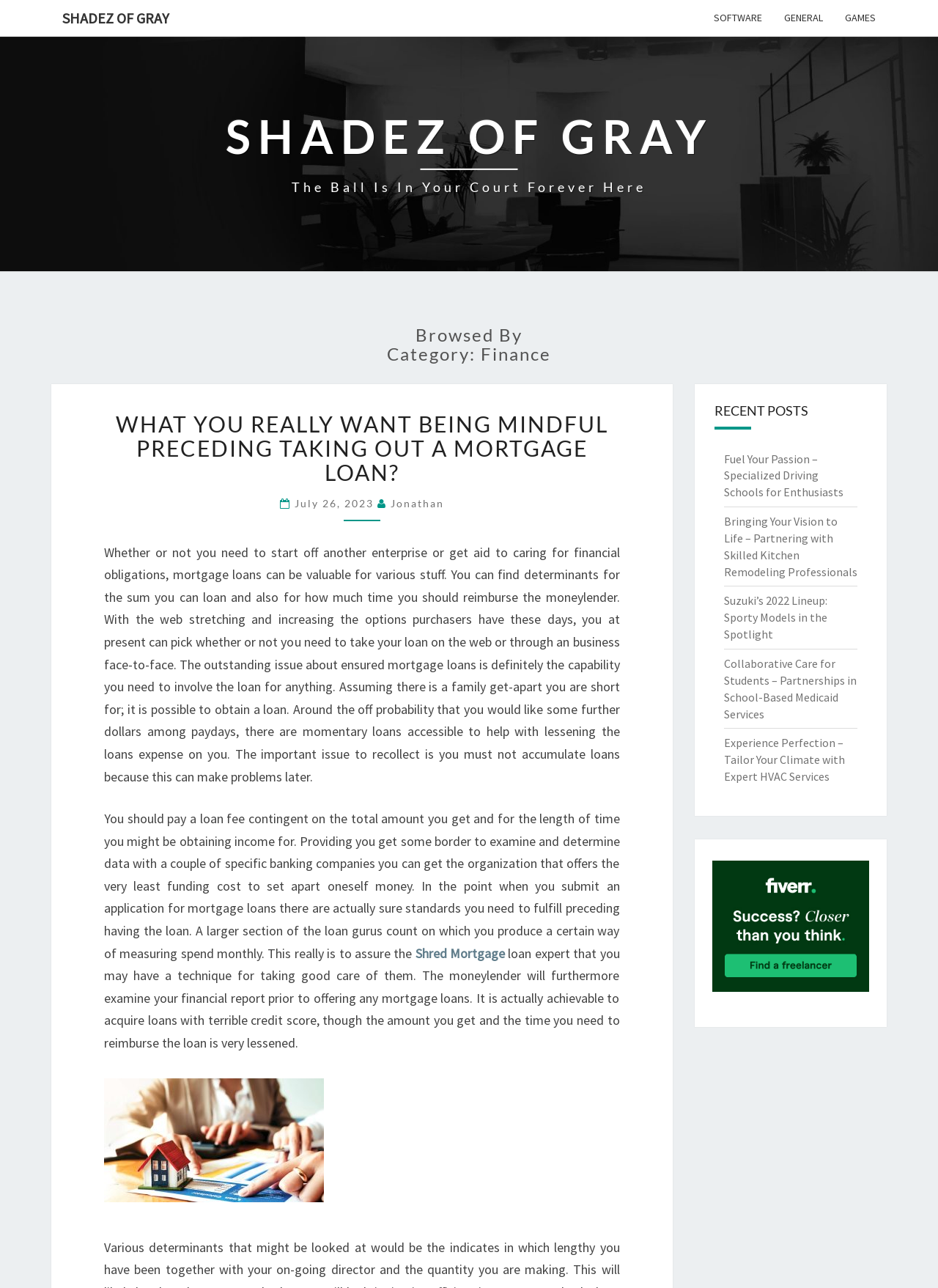Could you provide the bounding box coordinates for the portion of the screen to click to complete this instruction: "Click on Shred Mortgage link"?

[0.443, 0.733, 0.538, 0.747]